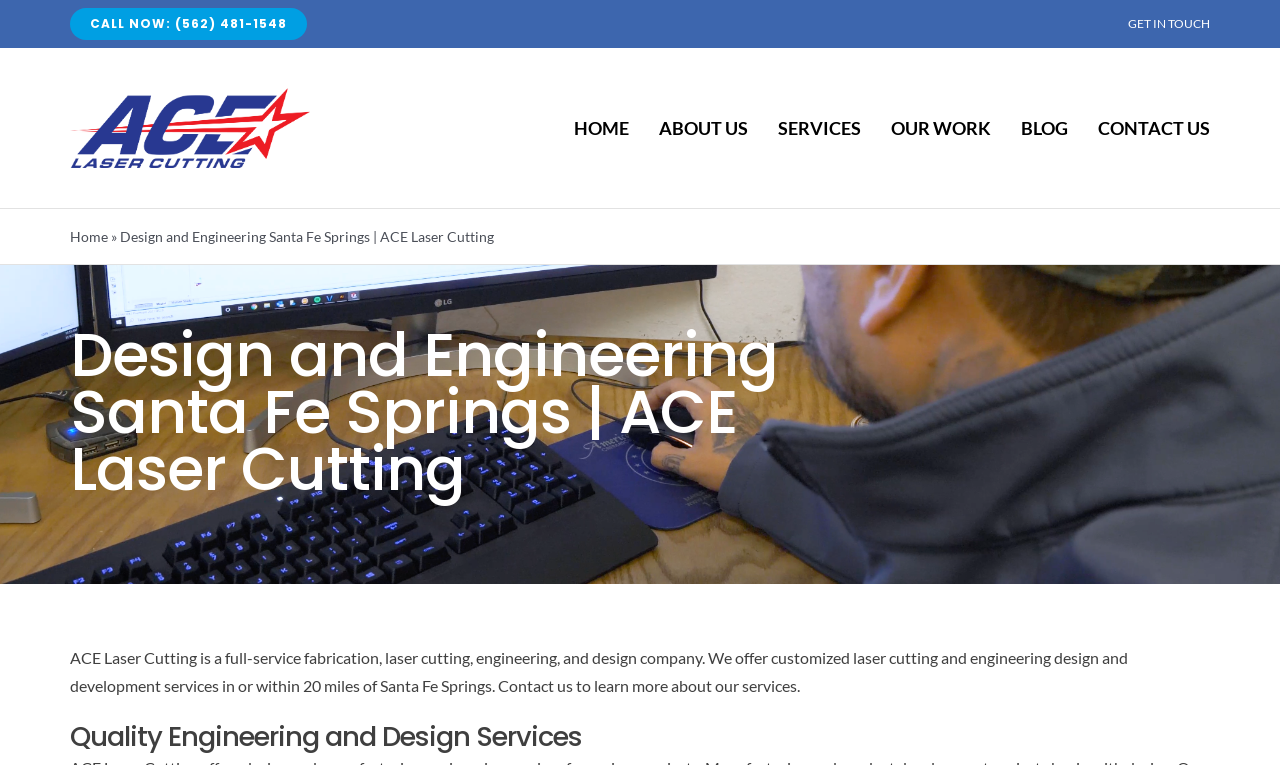Please determine and provide the text content of the webpage's heading.

Design and Engineering Santa Fe Springs | ACE Laser Cutting